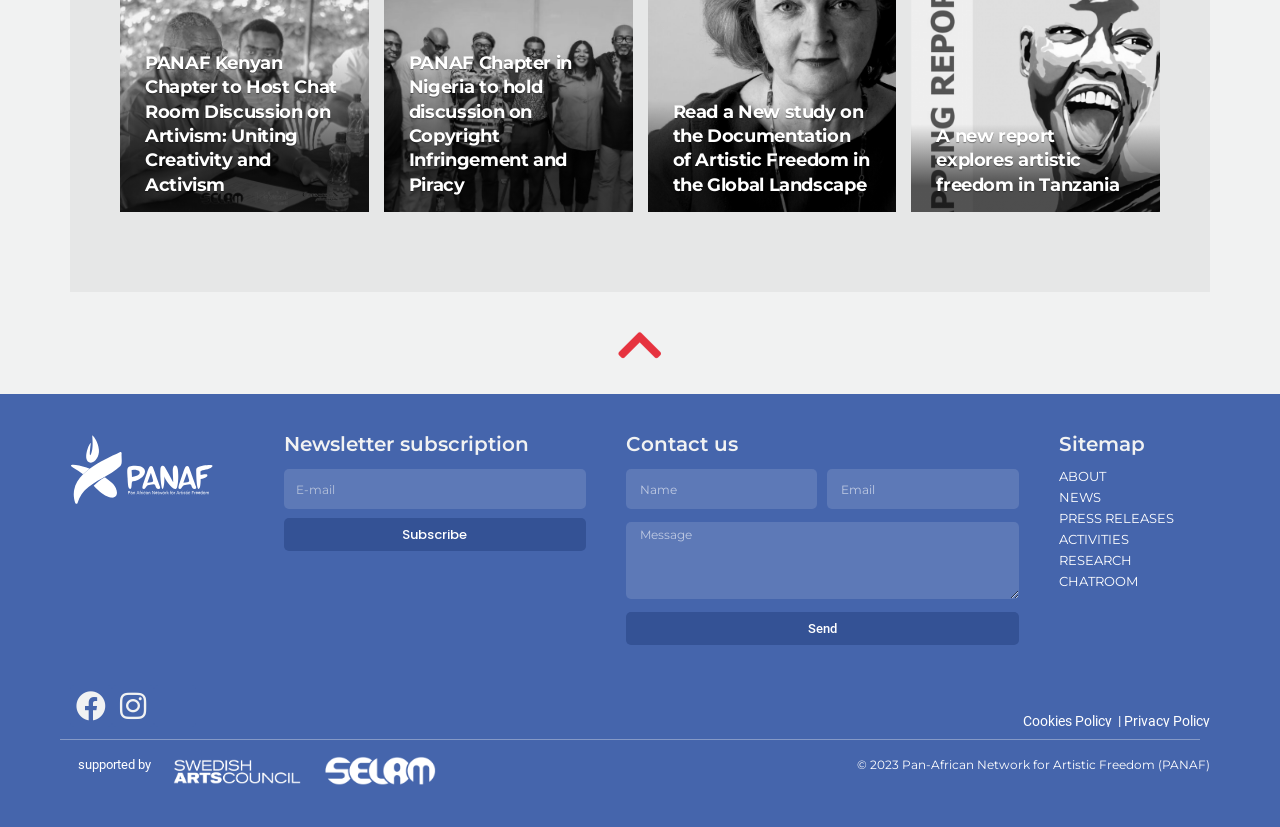Given the description "Wish List", provide the bounding box coordinates of the corresponding UI element.

None